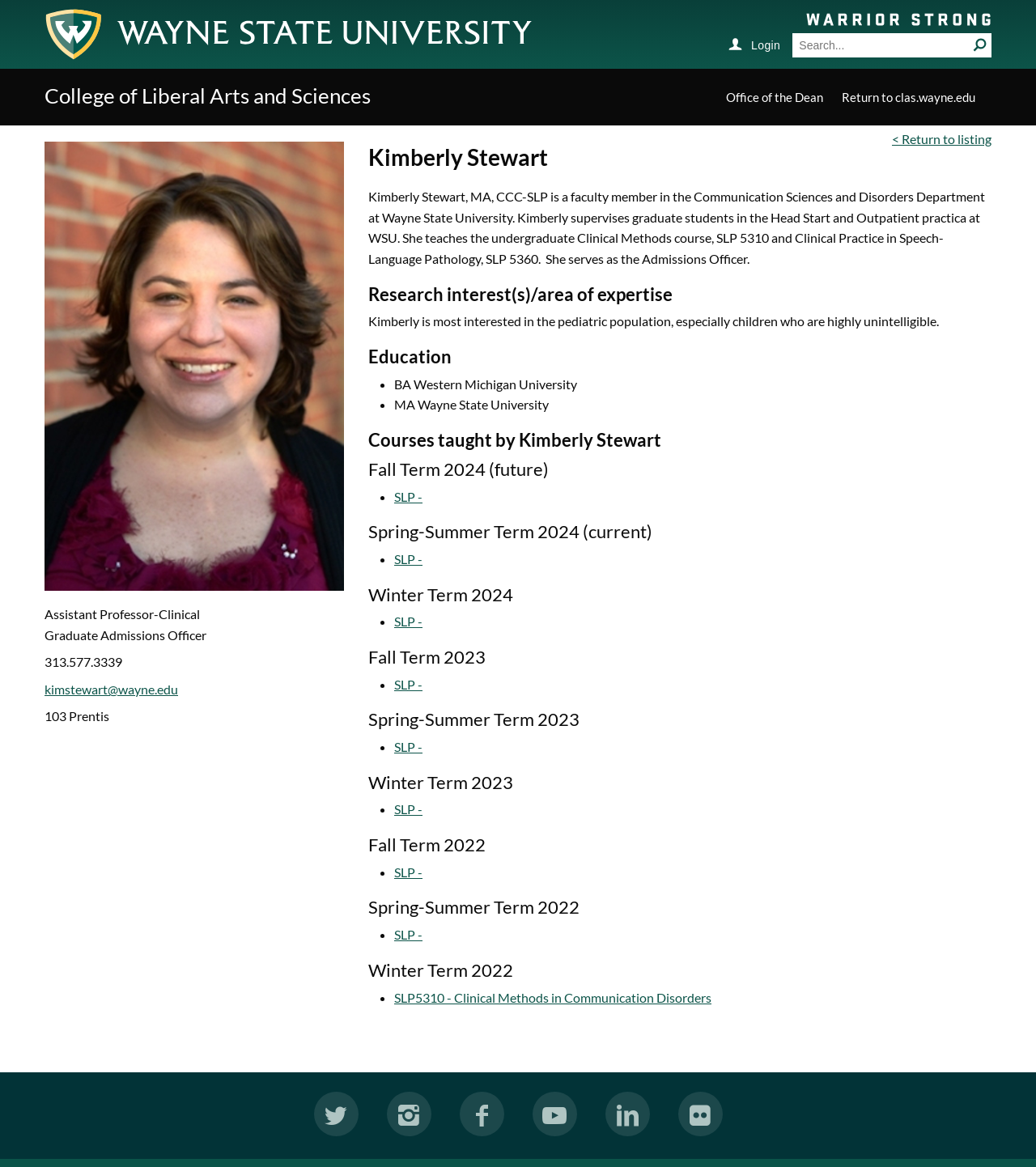What courses does Kimberly Stewart teach?
From the details in the image, provide a complete and detailed answer to the question.

I found this information by looking at the static text elements on the webpage, specifically the one that says 'She teaches the undergraduate Clinical Methods course, SLP 5310 and Clinical Practice in Speech-Language Pathology, SLP 5360.' which is located under the heading 'Kimberly Stewart'.